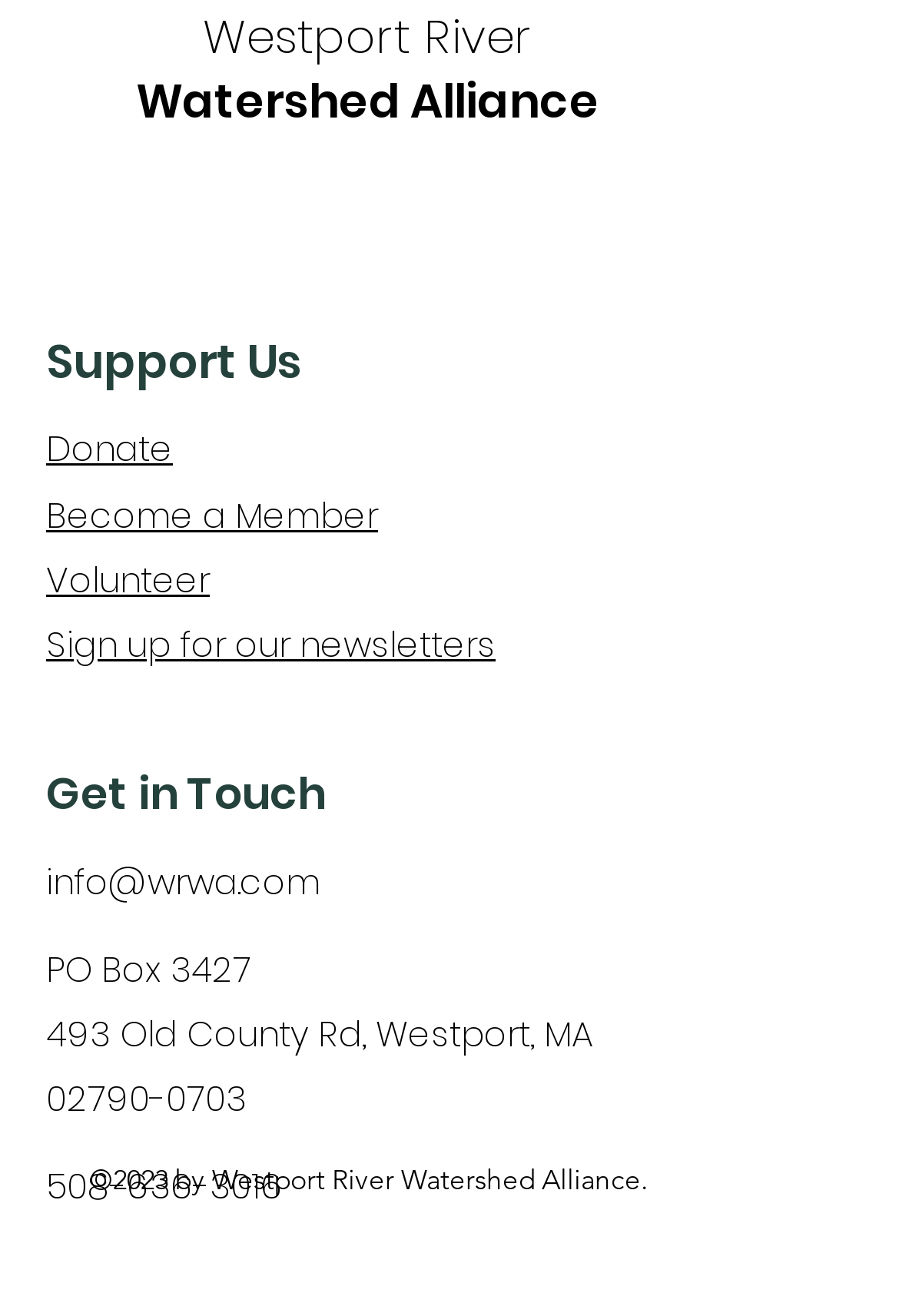Please identify the bounding box coordinates of the element I should click to complete this instruction: 'Call the organization'. The coordinates should be given as four float numbers between 0 and 1, like this: [left, top, right, bottom].

[0.051, 0.883, 0.315, 0.92]